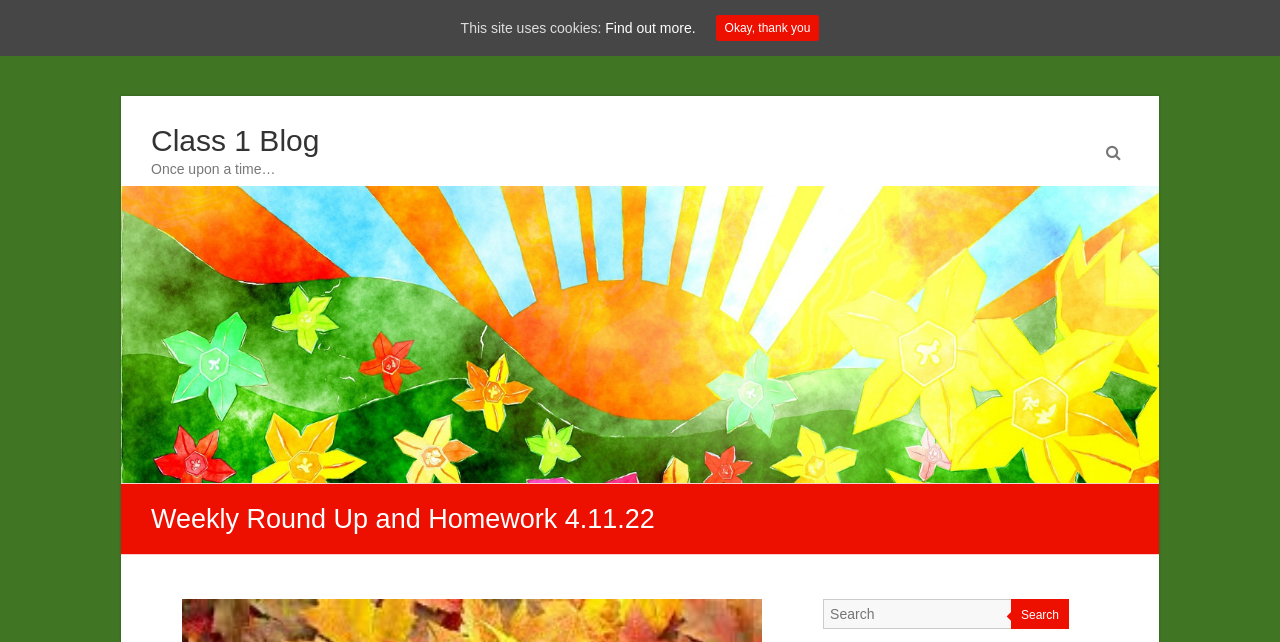What is the function of the 'Okay, thank you' button?
Based on the screenshot, answer the question with a single word or phrase.

Accept cookies